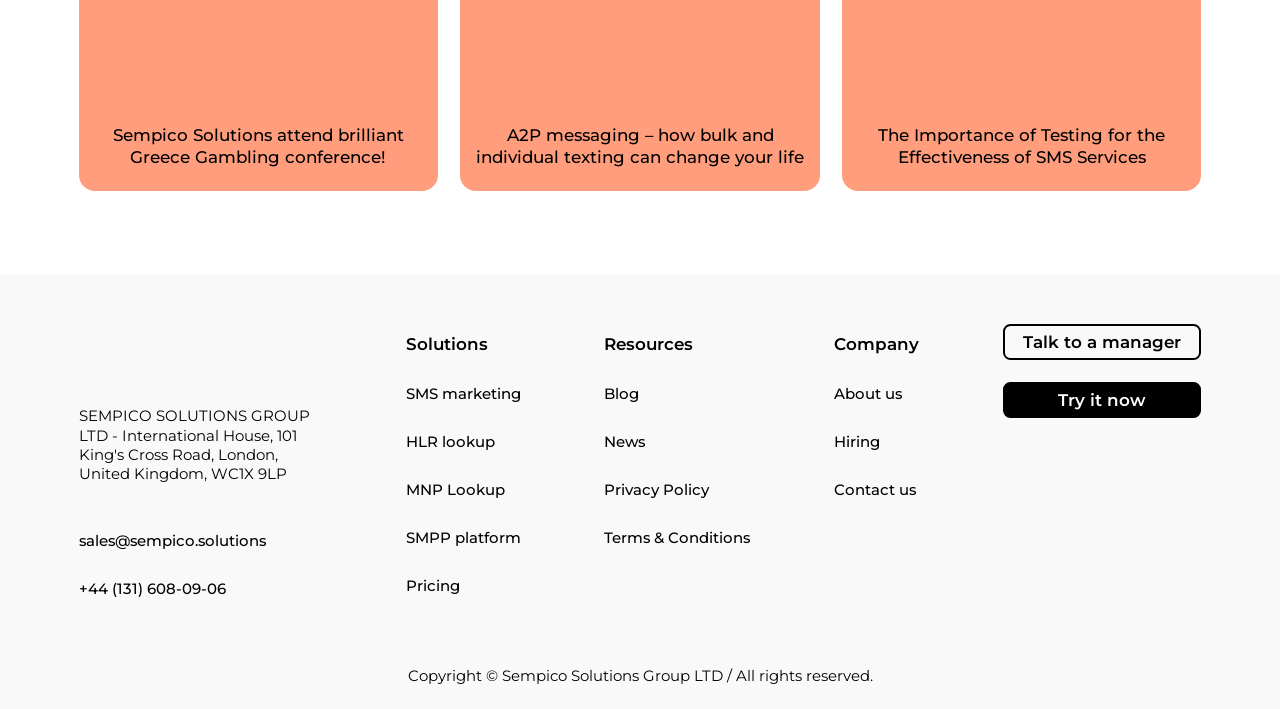Please find the bounding box coordinates of the clickable region needed to complete the following instruction: "Contact us". The bounding box coordinates must consist of four float numbers between 0 and 1, i.e., [left, top, right, bottom].

[0.652, 0.679, 0.718, 0.704]